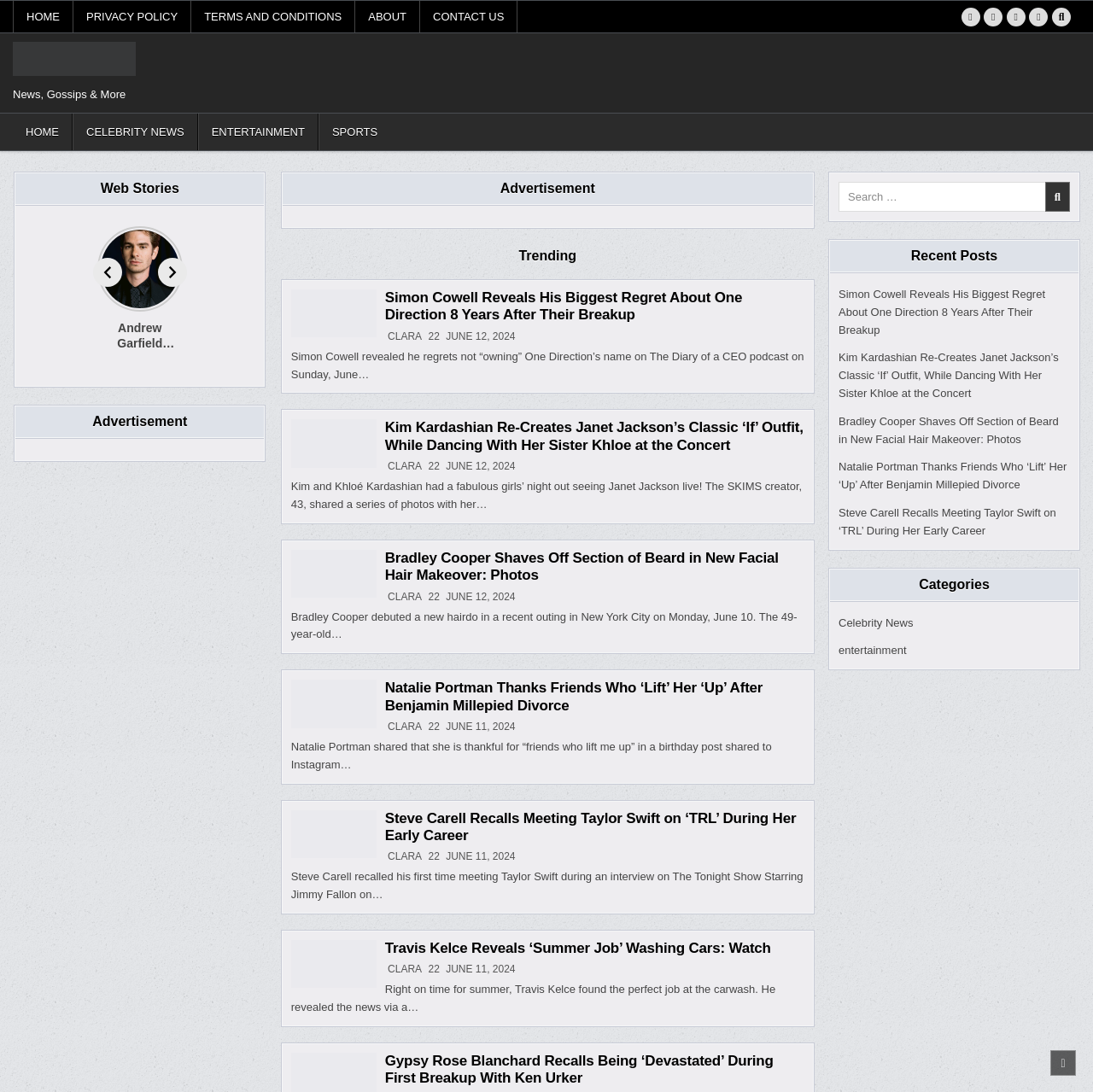Who is the author of the article 'Simon Cowell Reveals His Biggest Regret About One Direction 8 Years After Their Breakup'?
Please give a detailed and elaborate explanation in response to the question.

The author of the article 'Simon Cowell Reveals His Biggest Regret About One Direction 8 Years After Their Breakup' is mentioned at the bottom of the article, which is 'CLARA'.